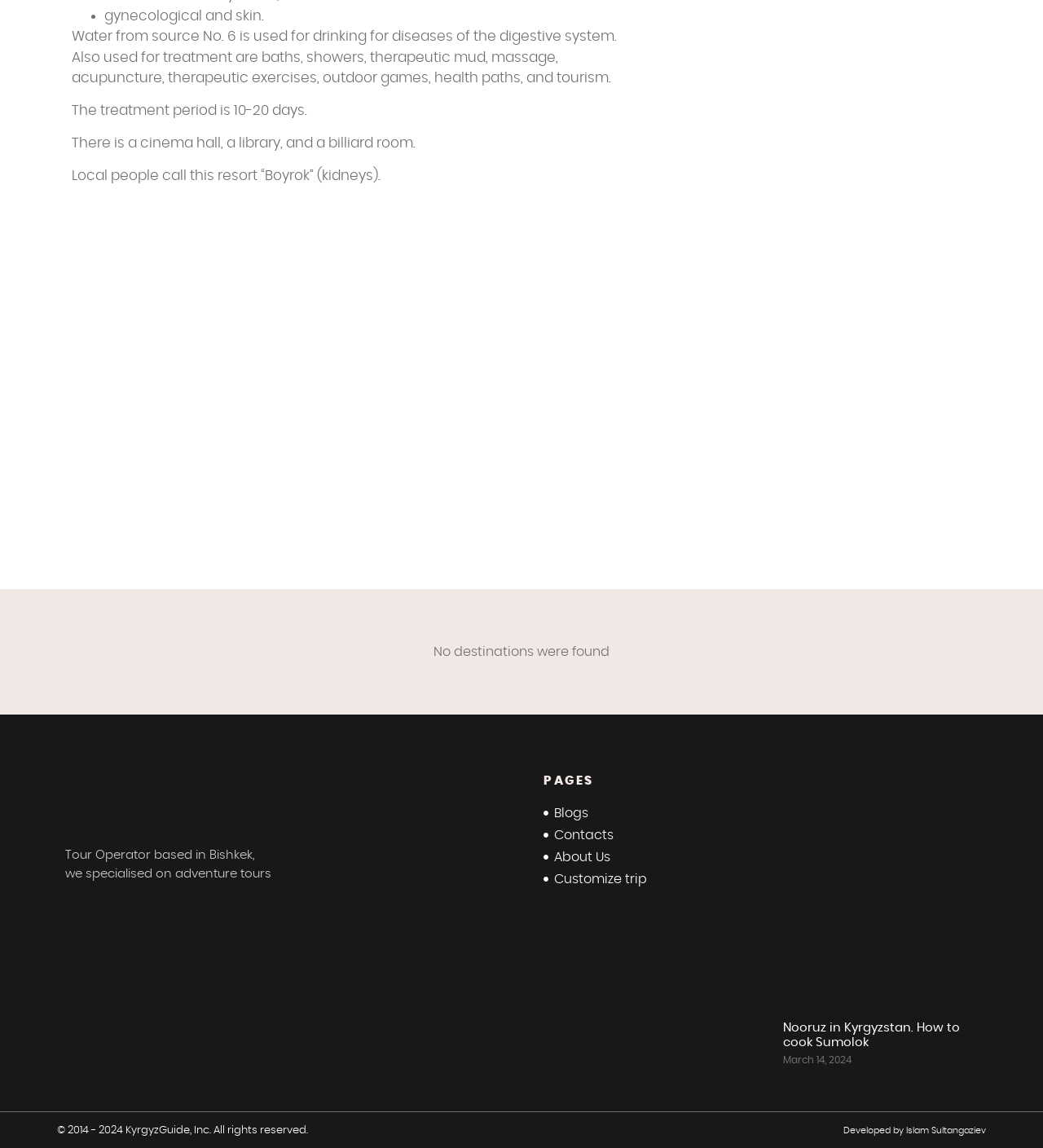Respond to the question below with a single word or phrase: What is the date of the article 'Nooruz in Kyrgyzstan. How to cook Sumolok'?

March 14, 2024